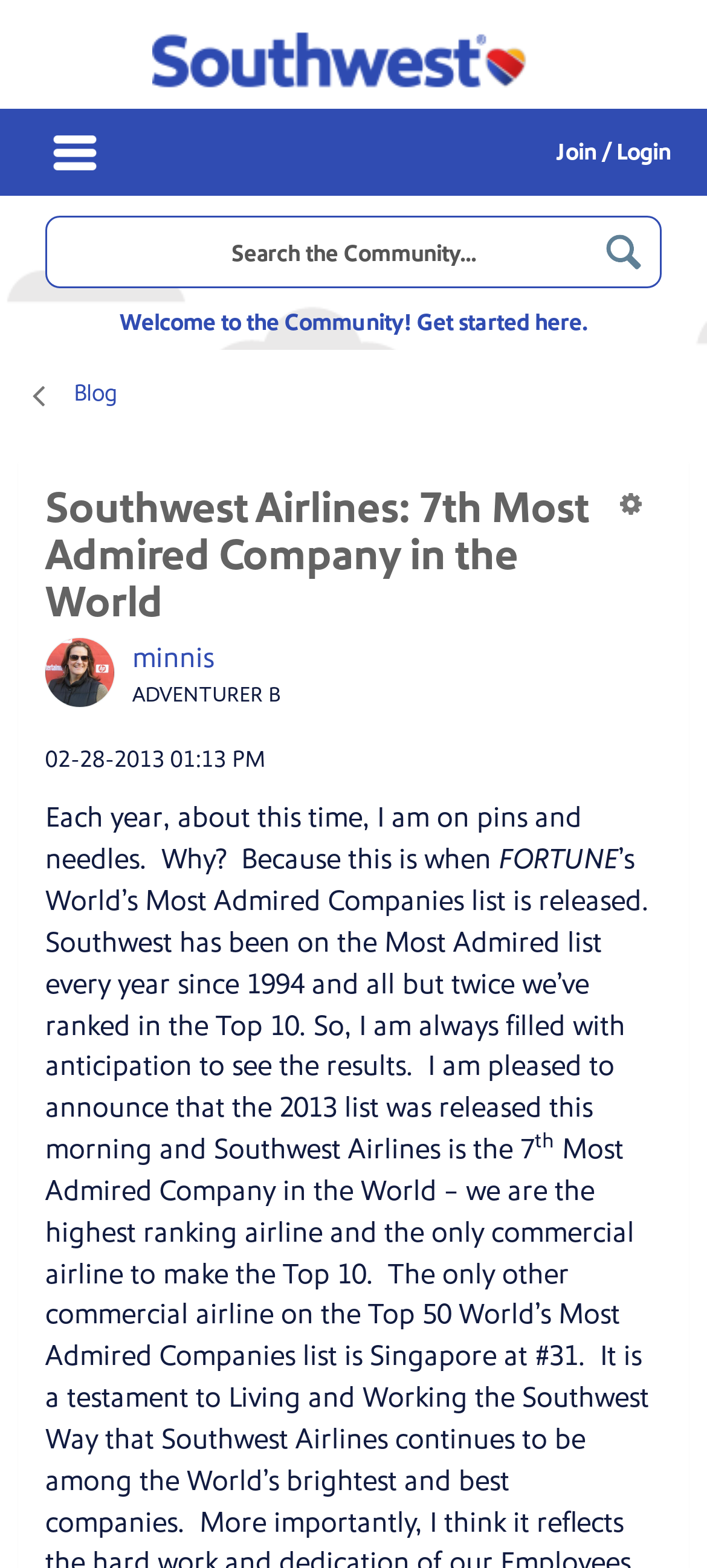Articulate a detailed summary of the webpage's content and design.

The webpage appears to be a blog post from the Southwest Airlines Community, with the title "Southwest Airlines: 7th Most Admired Company in the World". At the top left, there is a logo of Southwest Airlines, accompanied by a link to the community home page, discussion forum, and blog. 

On the top right, there are buttons for browsing, joining or logging in, and searching. The search bar is accompanied by an alert icon. Below the top navigation, there is a welcome message with a link to get started.

The main content of the page is a blog post, which starts with a heading that announces Southwest Airlines as the 7th Most Admired Company in the World. The post is written by a user named "minnis", whose profile picture and link to view their profile are displayed. The post is categorized as "ADVENTURER B" and has a button to show post options.

The blog post itself is a short article that discusses the release of FORTUNE's World's Most Admired Companies list and Southwest Airlines' ranking on the list. The text is divided into several paragraphs, with the main content describing the company's history on the list and its current ranking.